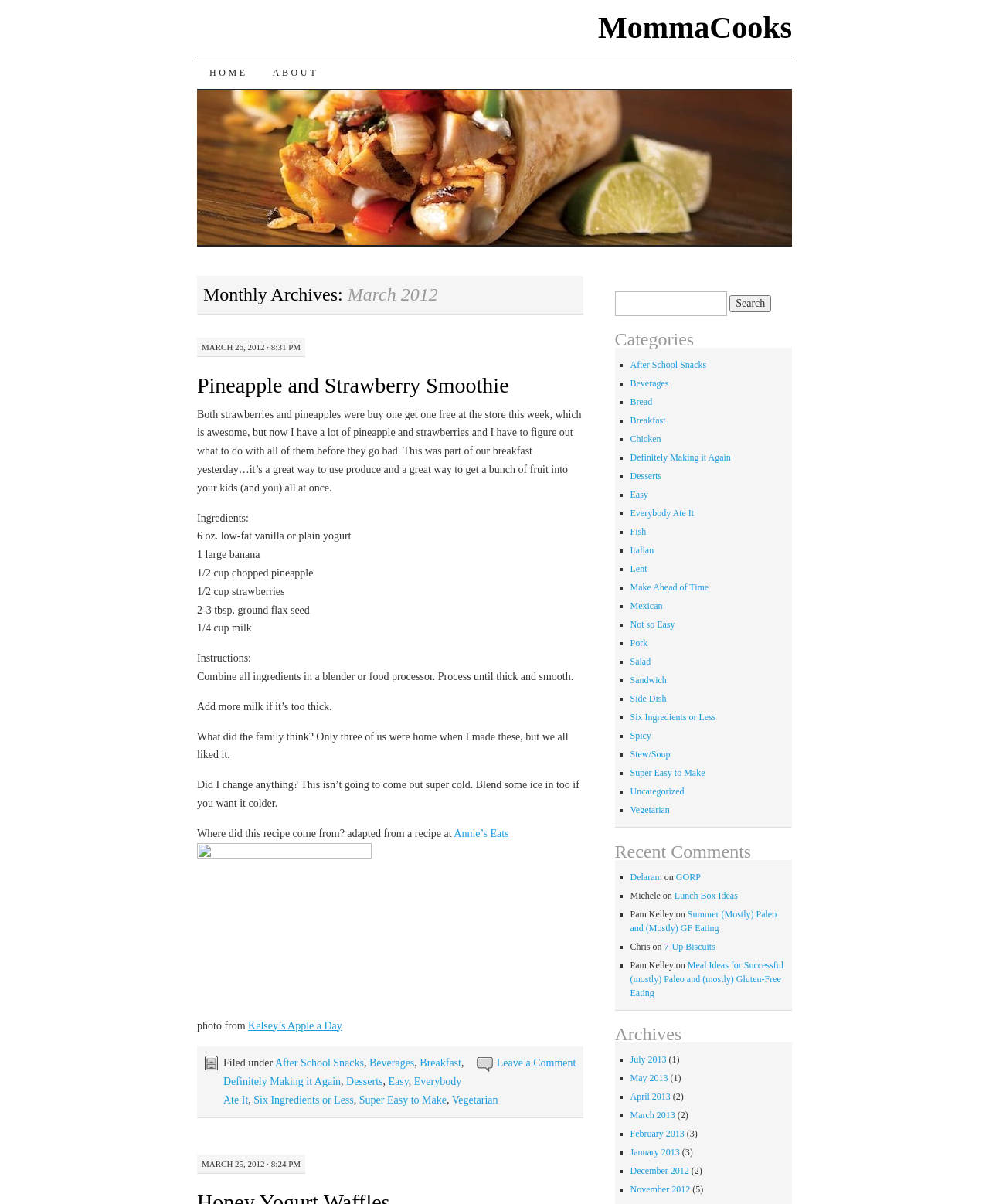Please specify the bounding box coordinates in the format (top-left x, top-left y, bottom-right x, bottom-right y), with all values as floating point numbers between 0 and 1. Identify the bounding box of the UI element described by: Six Ingredients or Less

[0.637, 0.591, 0.724, 0.6]